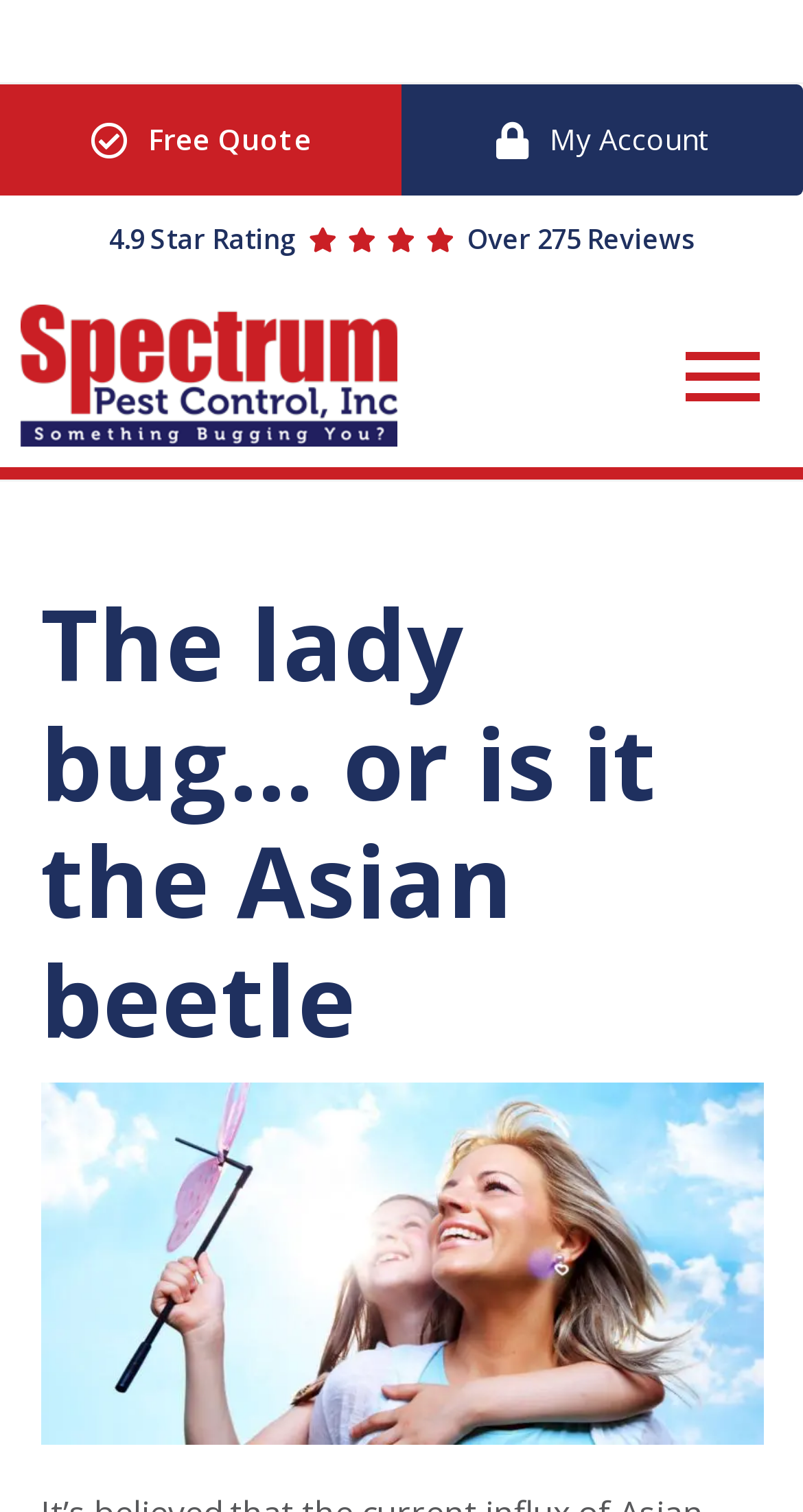Give a short answer to this question using one word or a phrase:
What is the image on the webpage about?

The lady bug or Asian beetle